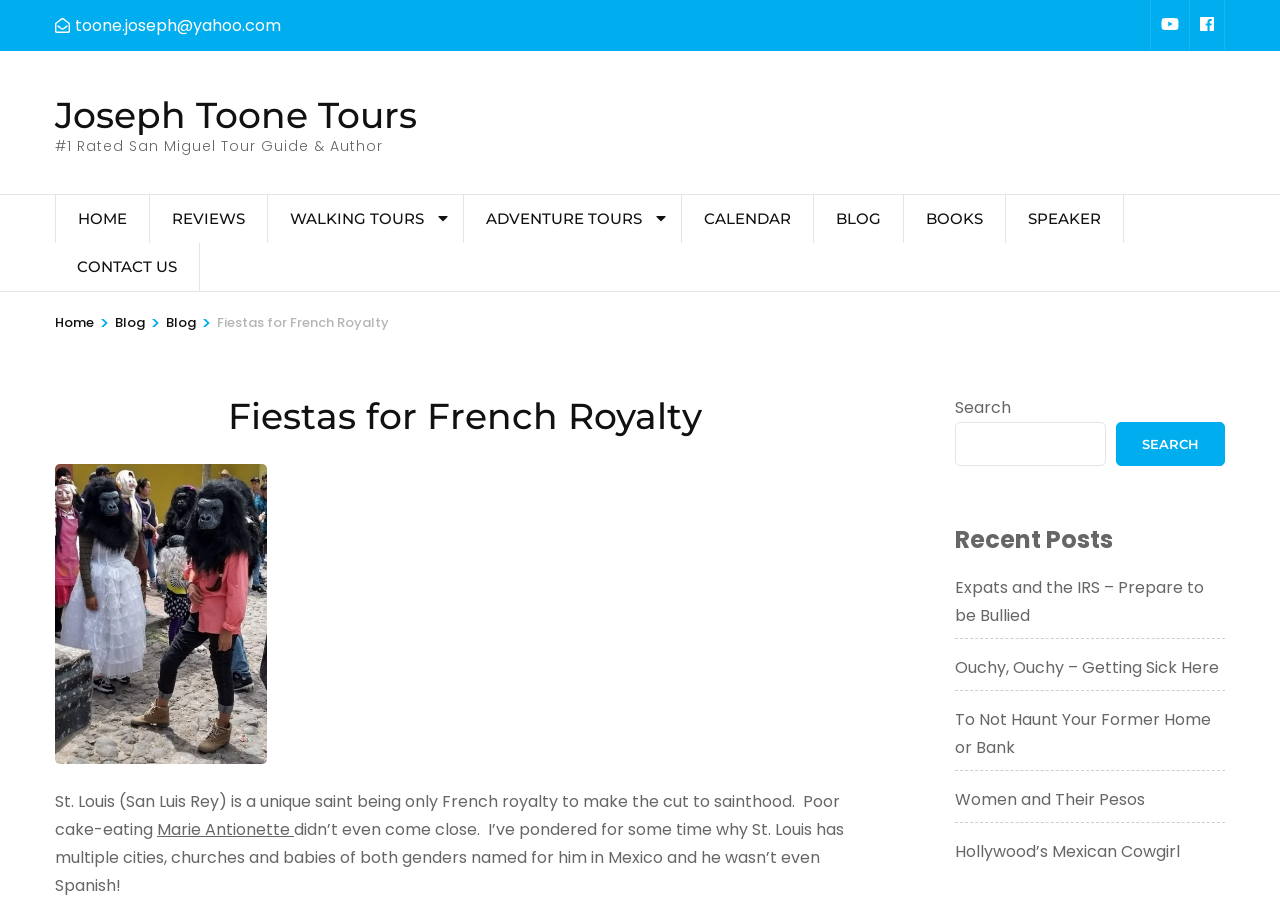Find the main header of the webpage and produce its text content.

Fiestas for French Royalty